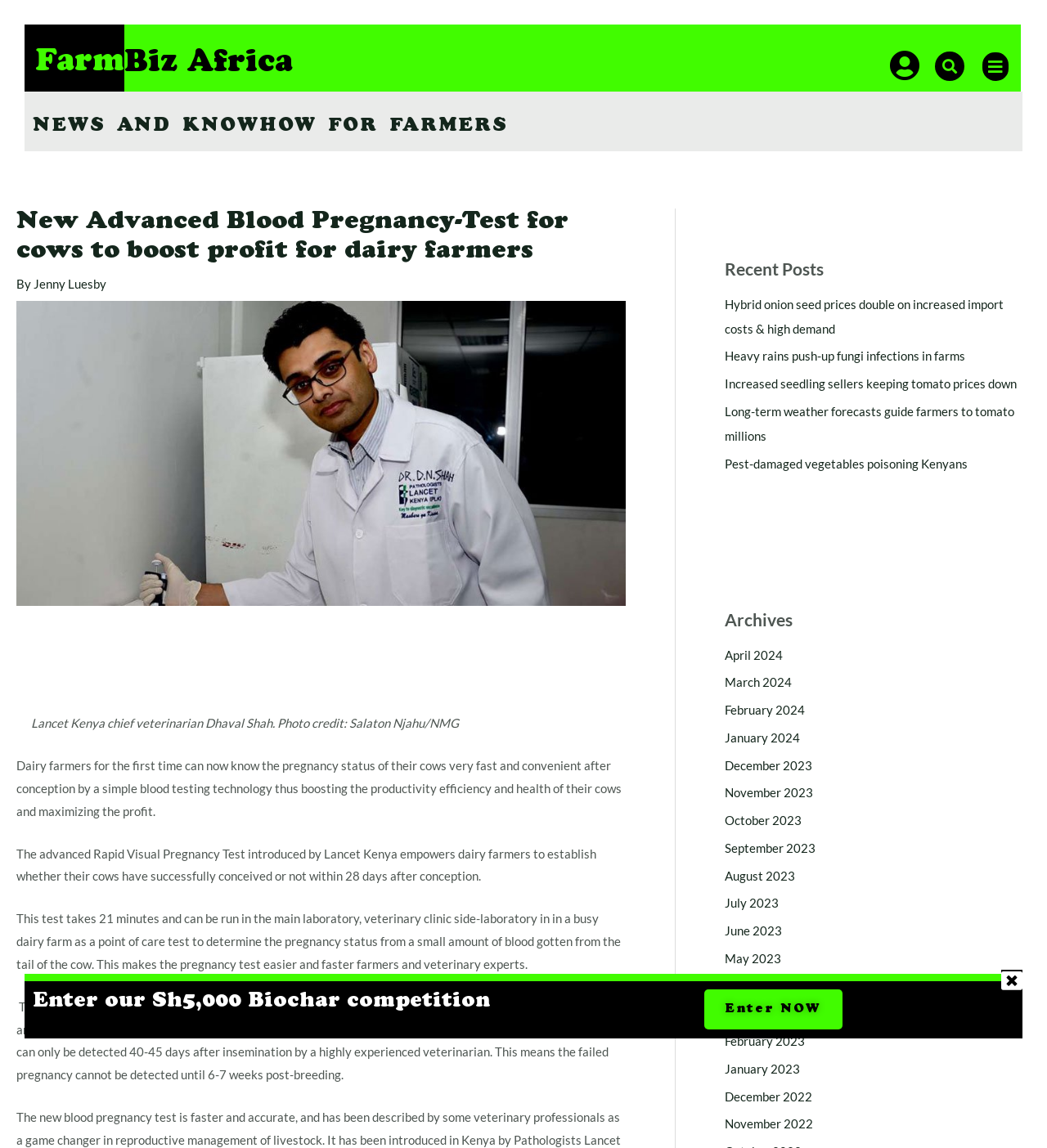What is the purpose of the Rapid Visual Pregnancy Test?
Please provide a single word or phrase answer based on the image.

To determine pregnancy status